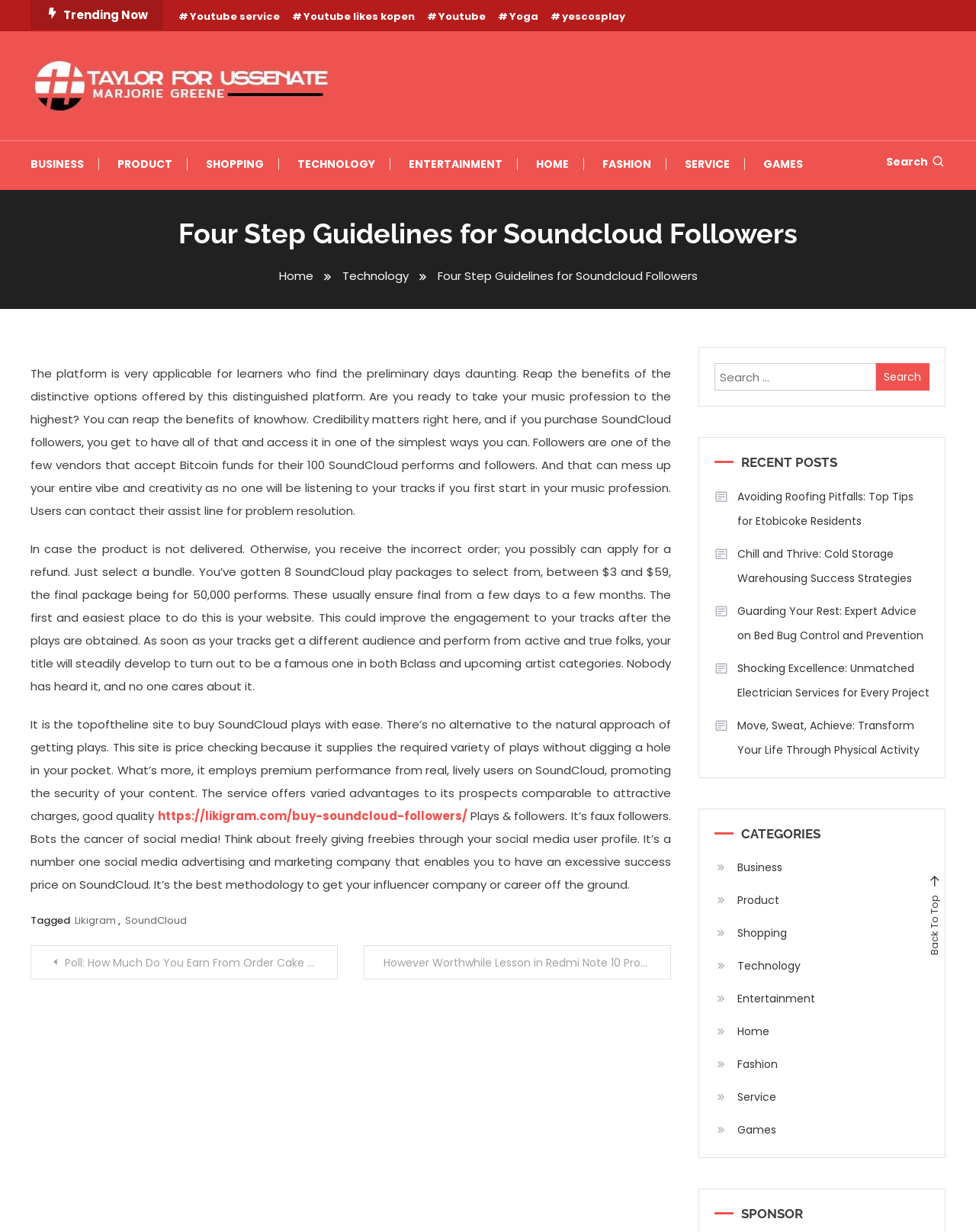Please determine the bounding box coordinates of the clickable area required to carry out the following instruction: "Go to the 'HOME' page". The coordinates must be four float numbers between 0 and 1, represented as [left, top, right, bottom].

[0.534, 0.115, 0.598, 0.152]